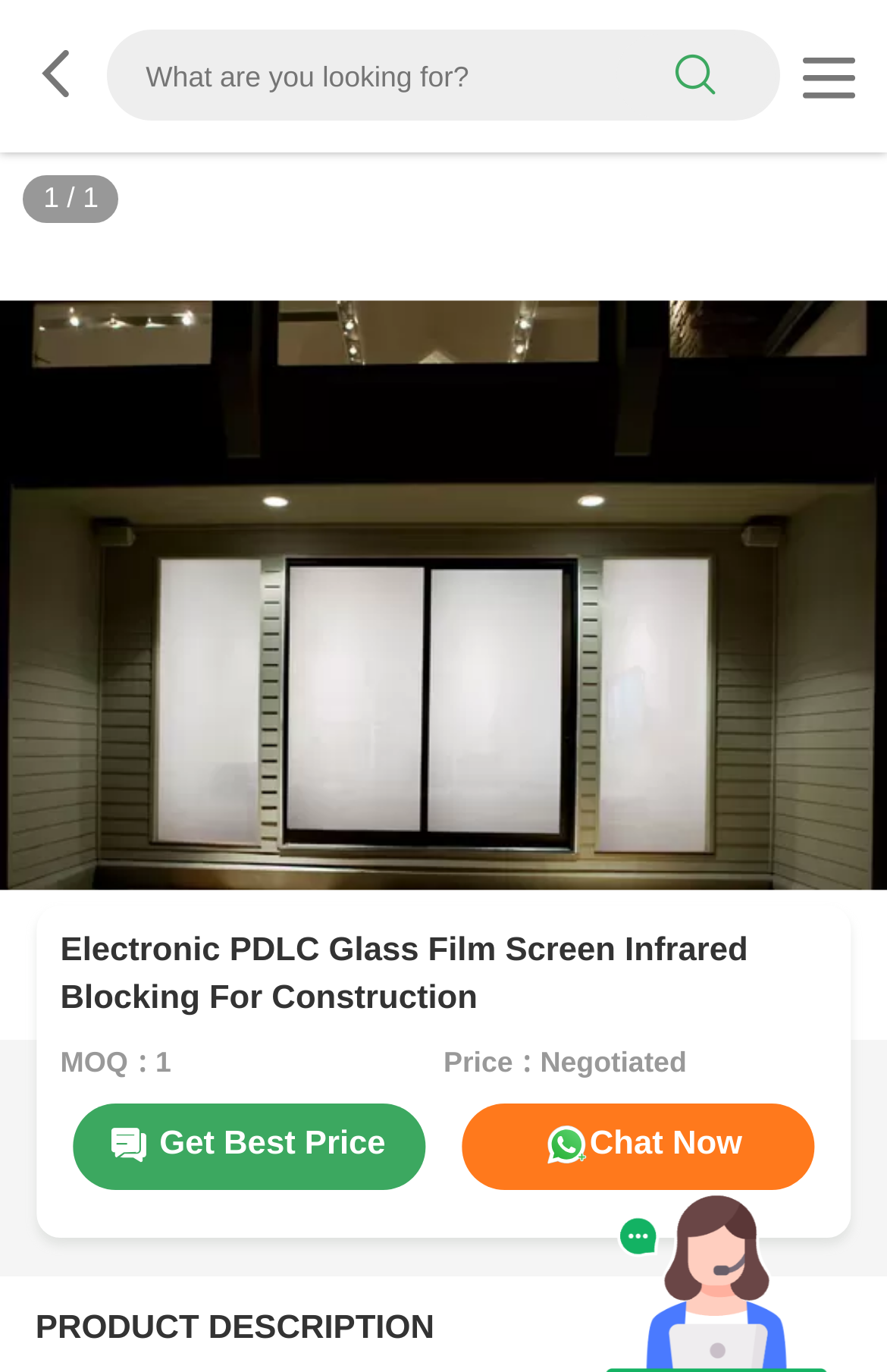Show the bounding box coordinates for the HTML element as described: "Chat Now".

[0.521, 0.805, 0.919, 0.867]